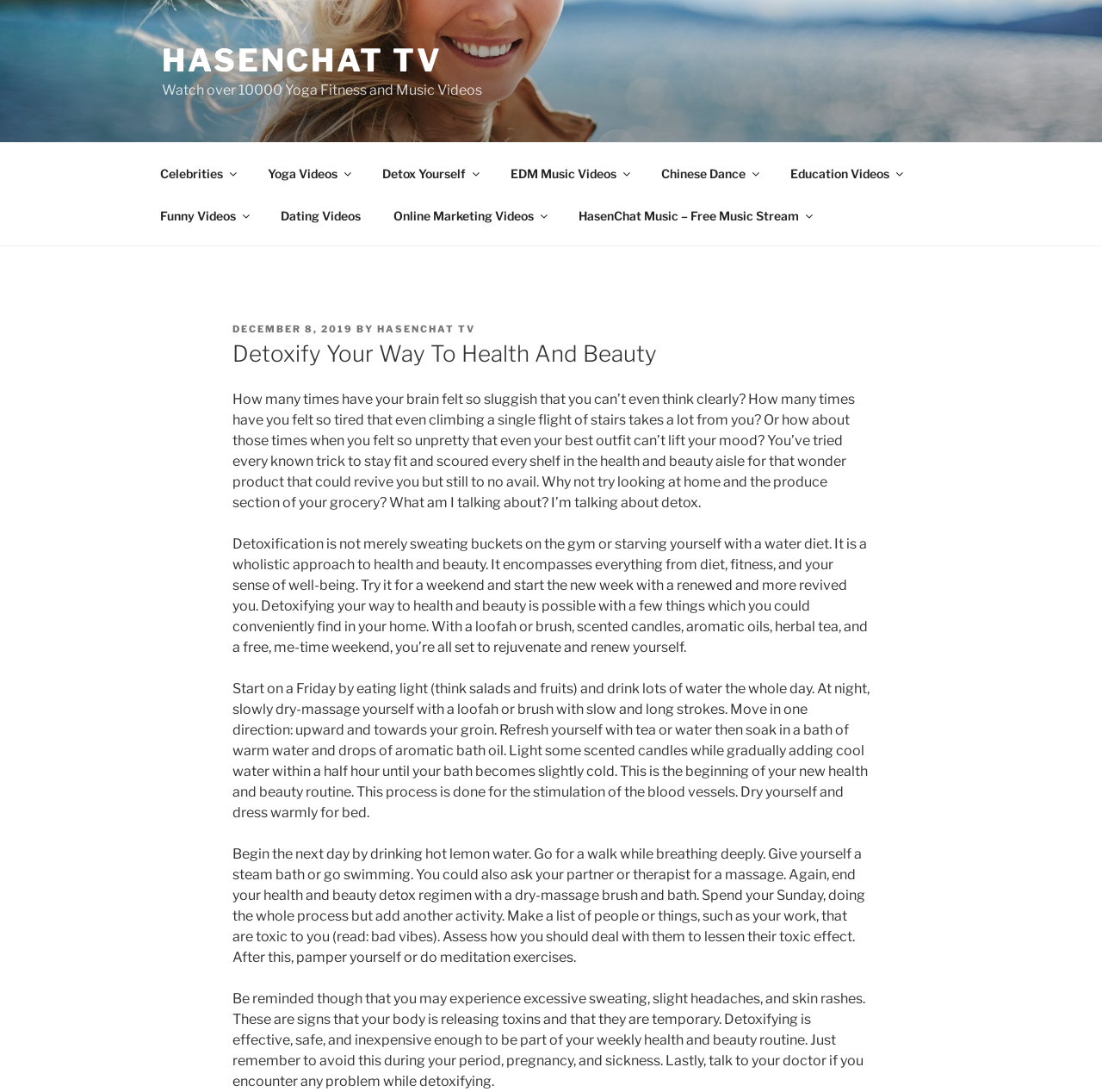Using the details in the image, give a detailed response to the question below:
What is the name of the TV channel mentioned on the webpage?

I found the answer by looking at the image element with the text 'HasenChat TV' and the link element with the same text, which suggests that it is a TV channel.